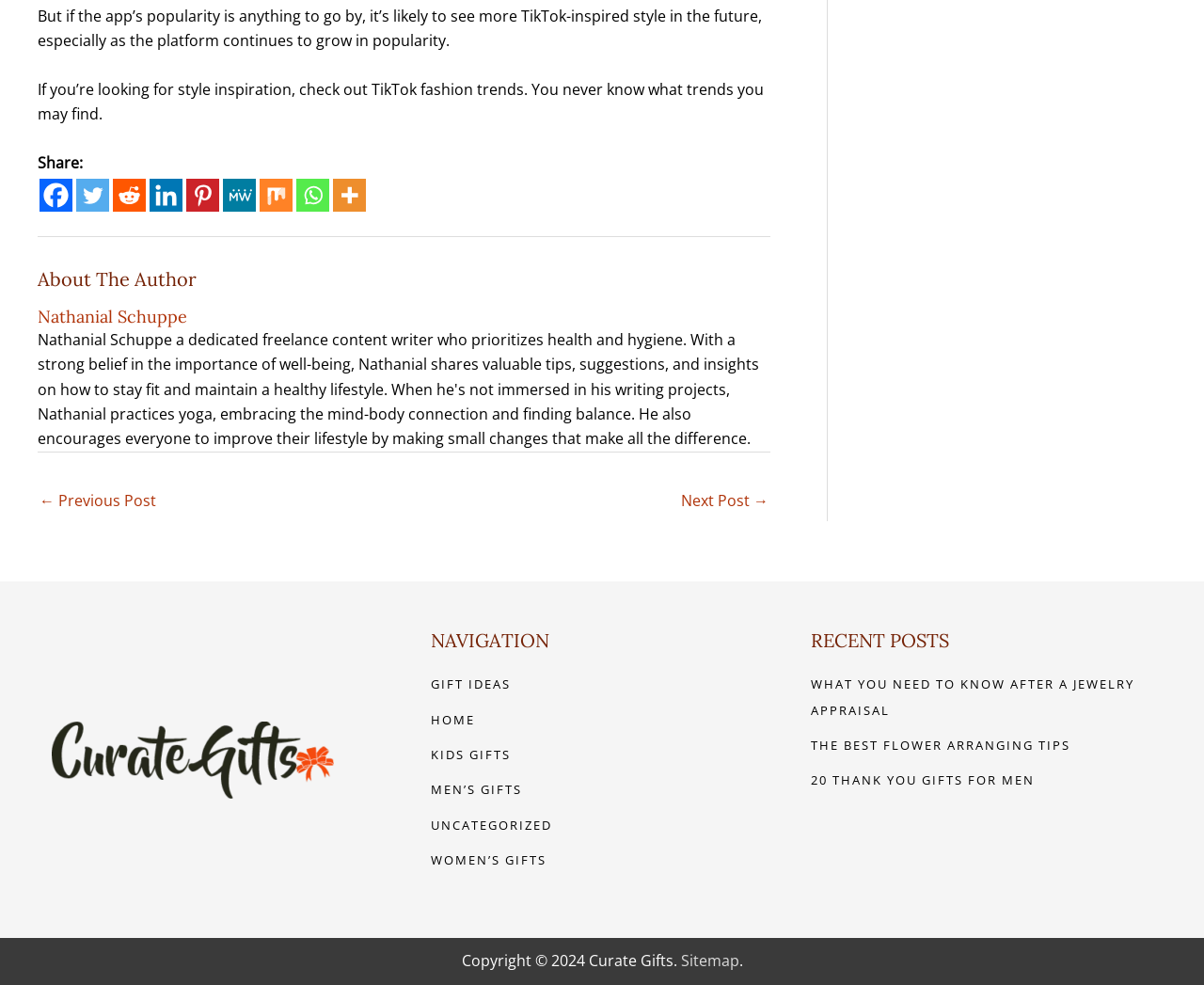Please specify the bounding box coordinates of the clickable region to carry out the following instruction: "Learn about Admissions". The coordinates should be four float numbers between 0 and 1, in the format [left, top, right, bottom].

None